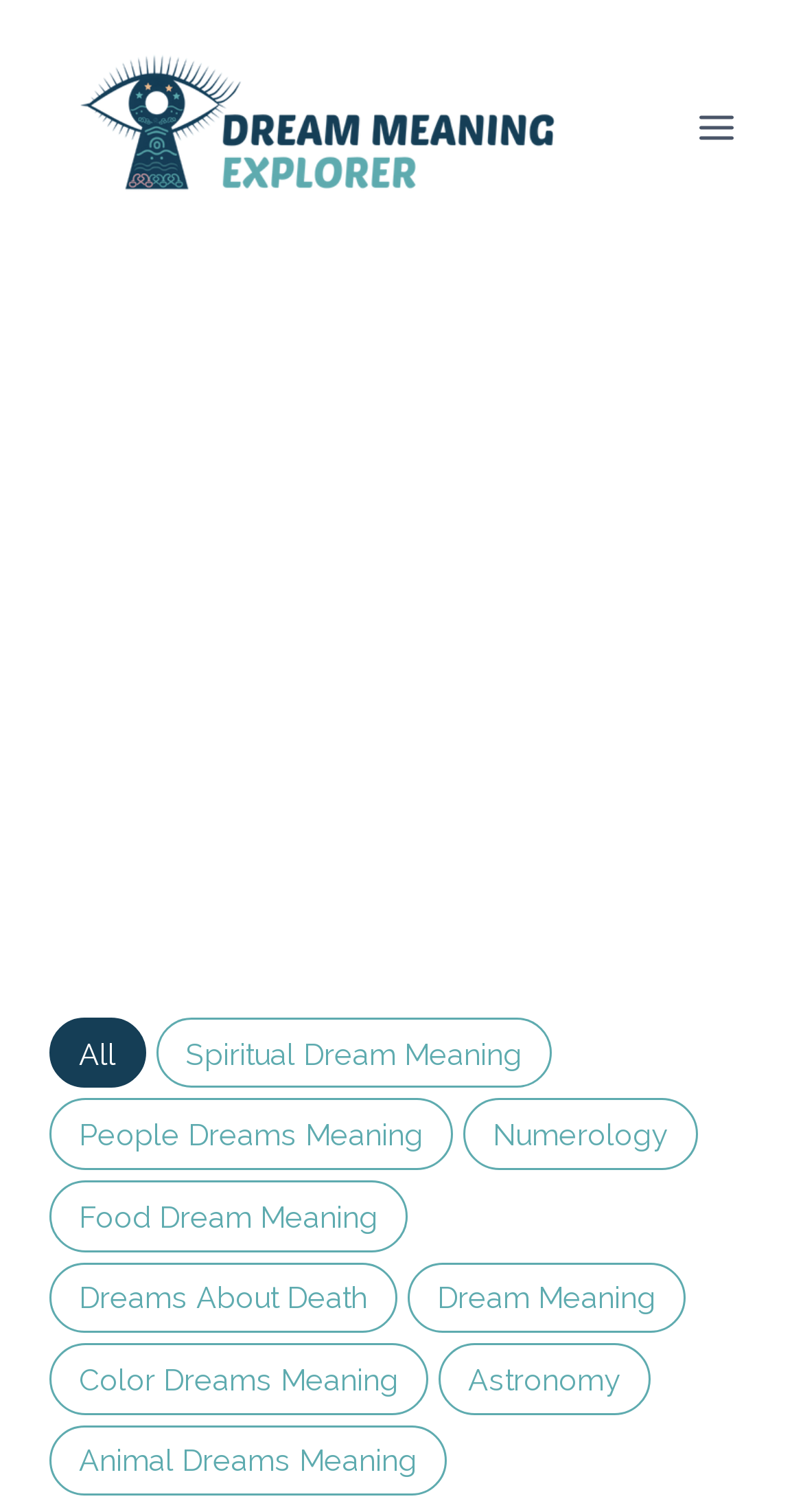Find the bounding box coordinates of the element you need to click on to perform this action: 'Learn about Dream Meaning'. The coordinates should be represented by four float values between 0 and 1, in the format [left, top, right, bottom].

[0.507, 0.834, 0.853, 0.882]